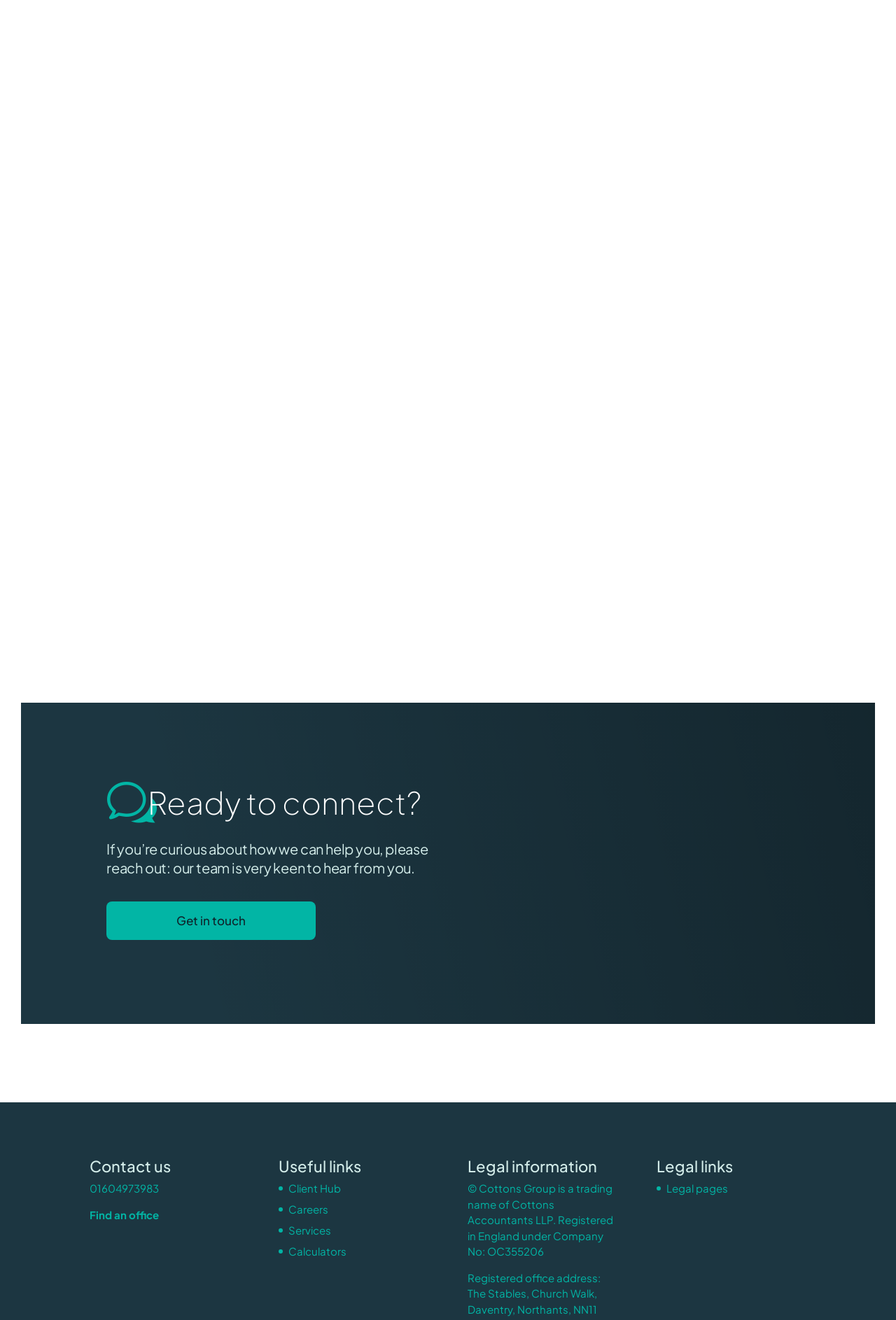Please identify the coordinates of the bounding box for the clickable region that will accomplish this instruction: "Get in touch with us".

[0.299, 0.485, 0.421, 0.497]